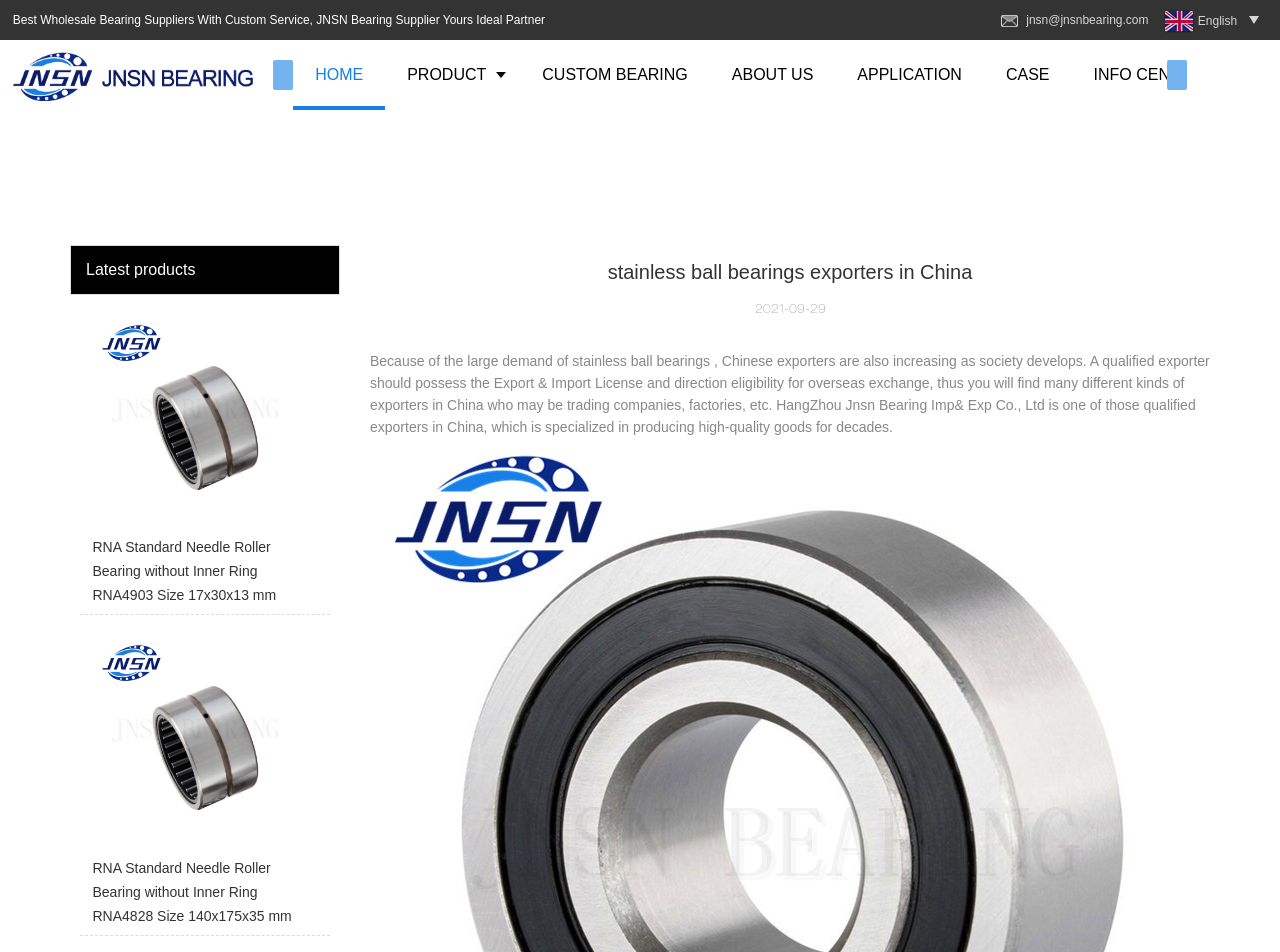Determine the bounding box coordinates for the area that needs to be clicked to fulfill this task: "Click the logo to go to the homepage". The coordinates must be given as four float numbers between 0 and 1, i.e., [left, top, right, bottom].

[0.01, 0.053, 0.205, 0.105]